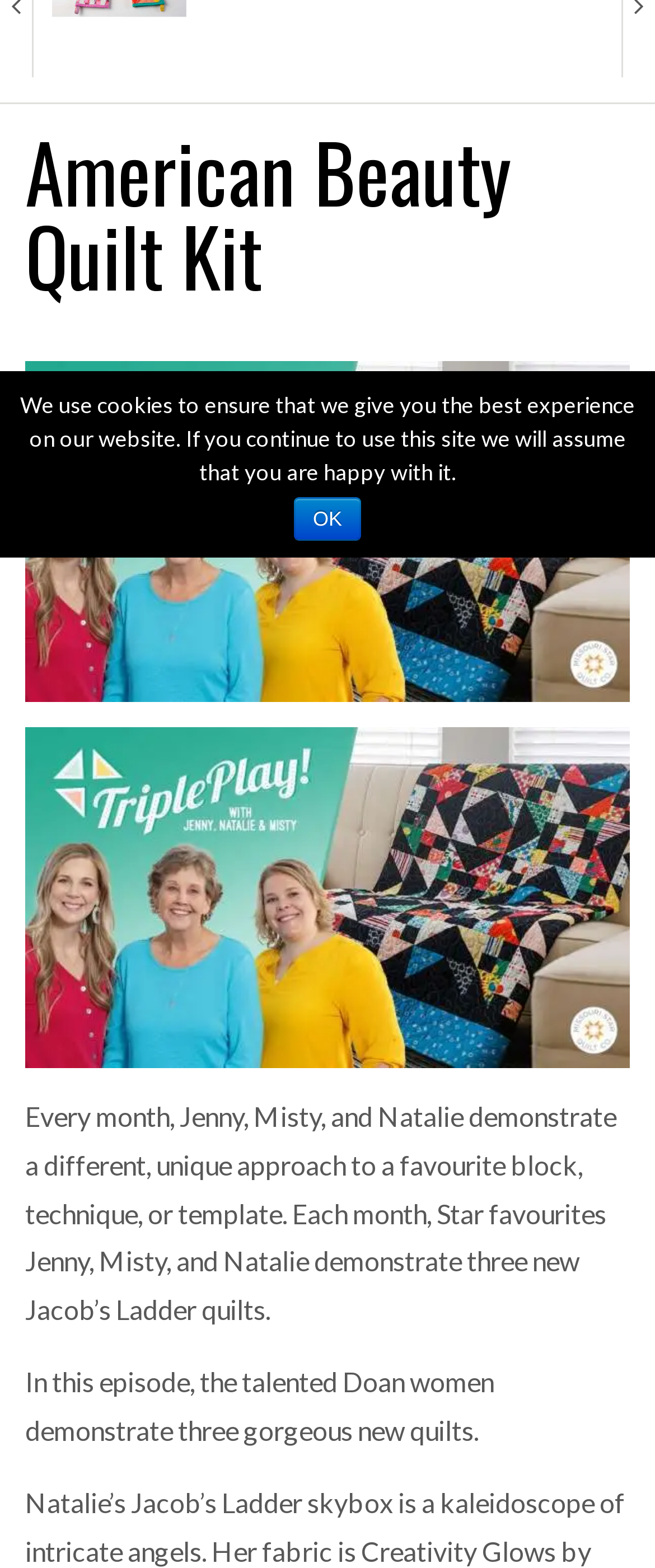Determine the bounding box coordinates of the UI element described by: "Terms of use".

[0.038, 0.293, 0.705, 0.336]